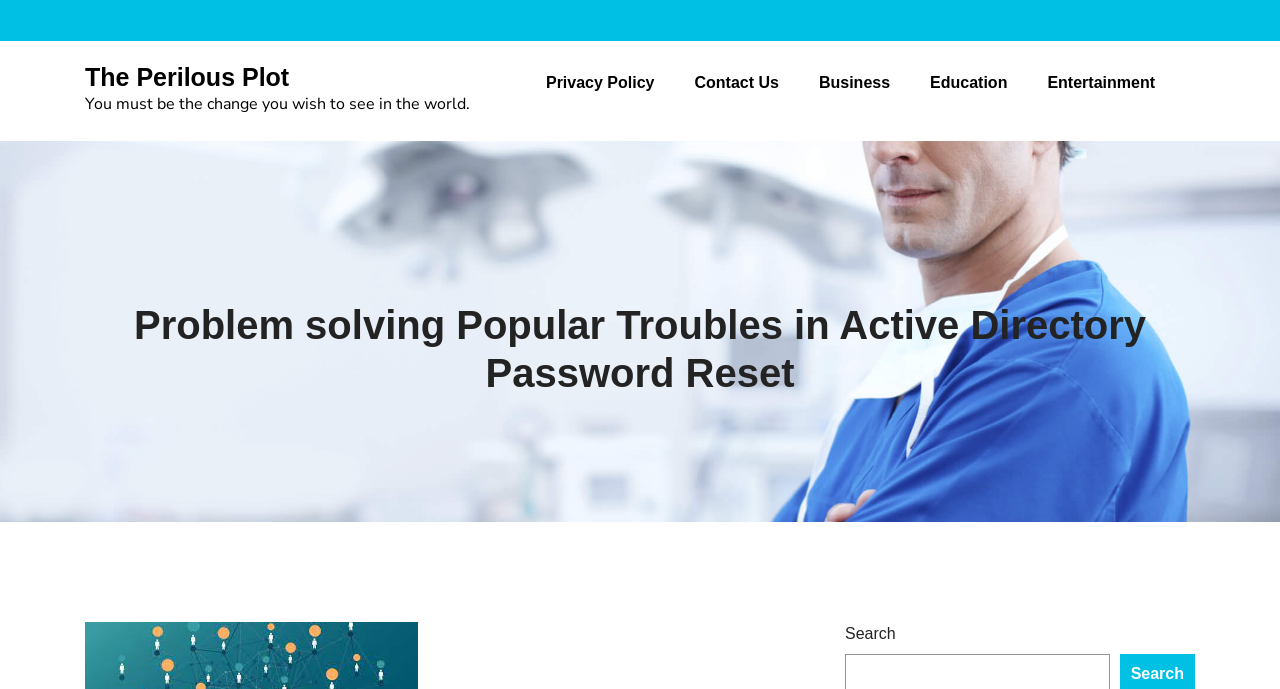Based on the element description "Privacy Policy", predict the bounding box coordinates of the UI element.

[0.427, 0.074, 0.511, 0.167]